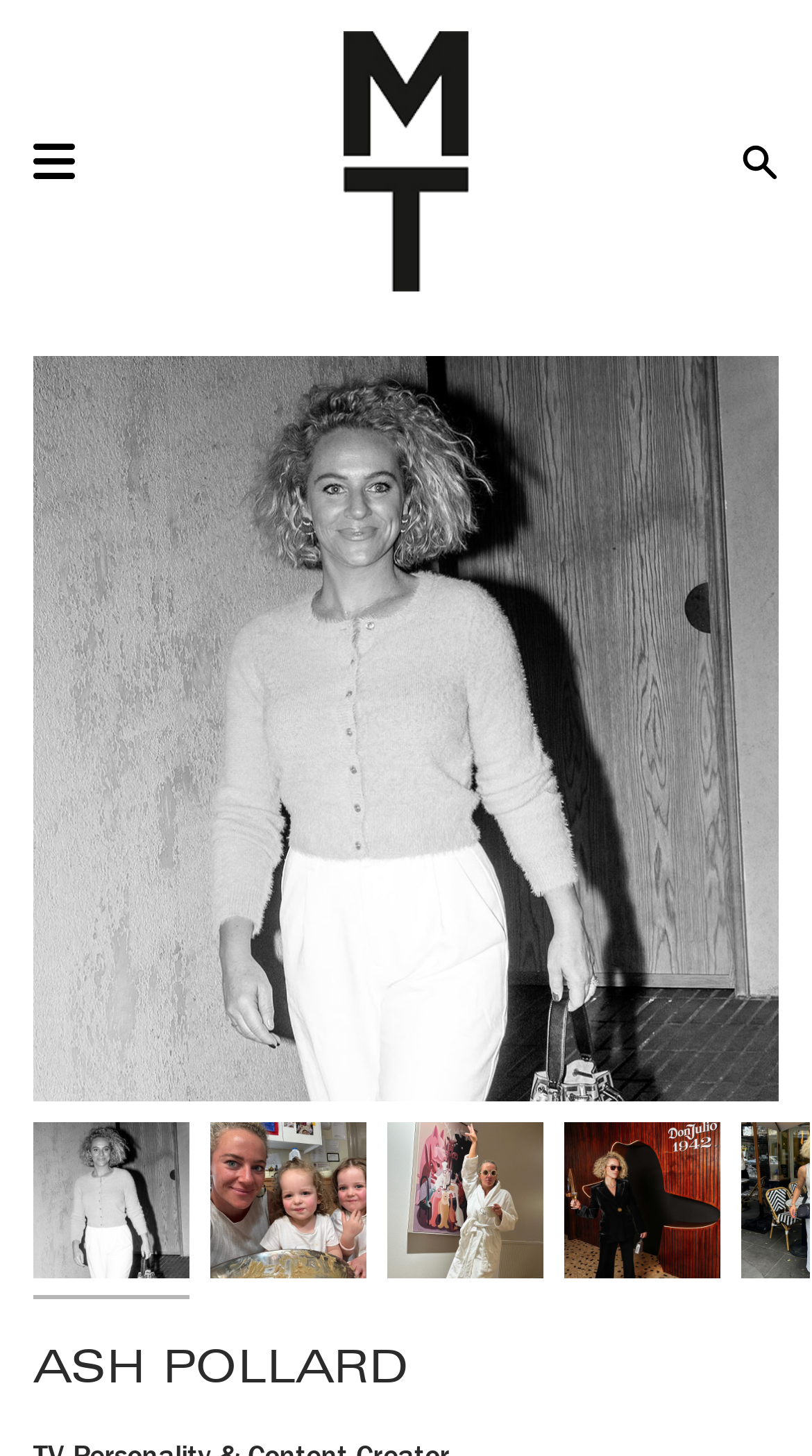Extract the bounding box coordinates of the UI element described by: "alt="The Ministry of Talent"". The coordinates should include four float numbers ranging from 0 to 1, e.g., [left, top, right, bottom].

[0.423, 0.021, 0.577, 0.2]